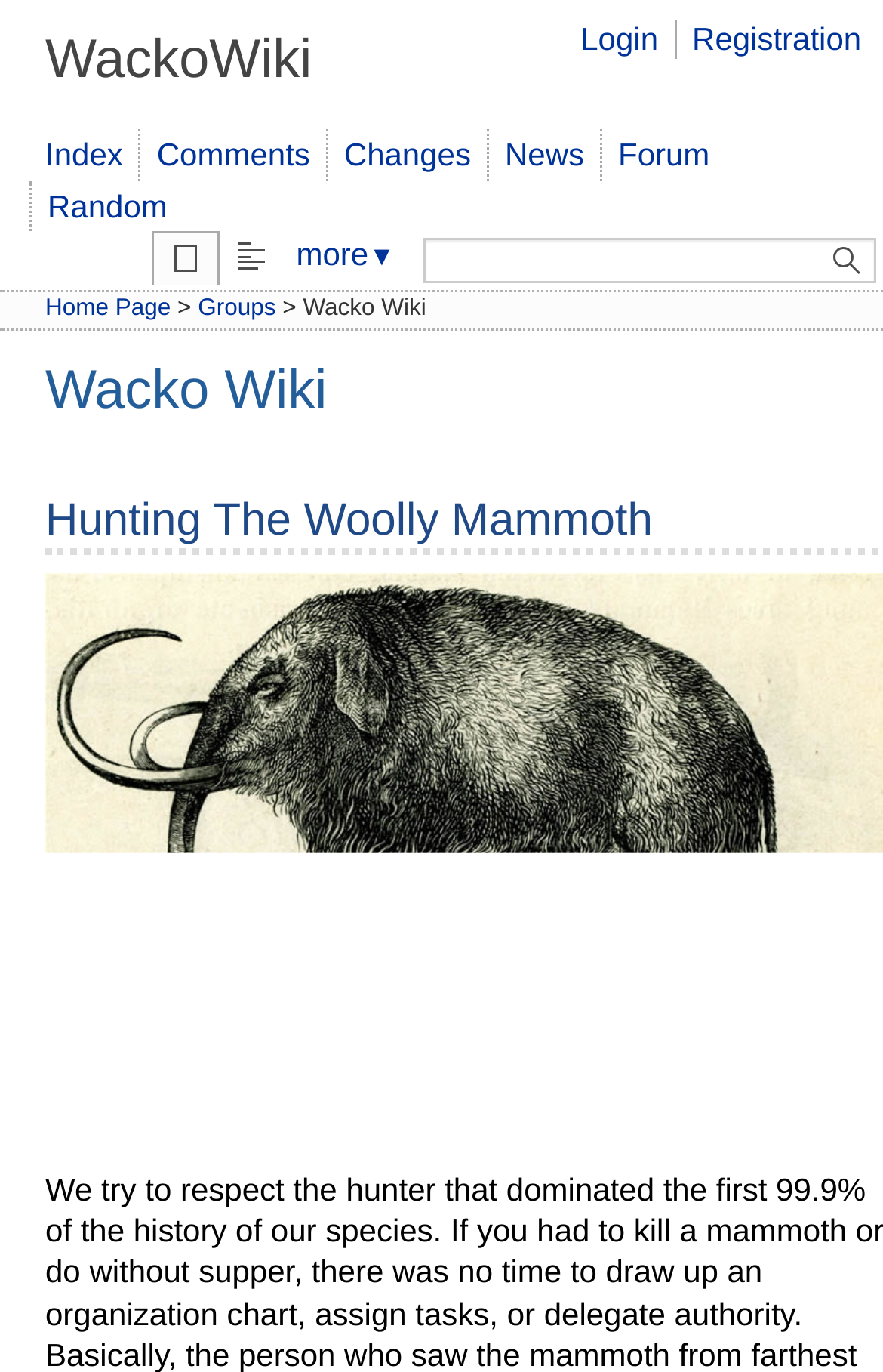Respond to the question below with a single word or phrase:
How many links are there in the top navigation bar?

9